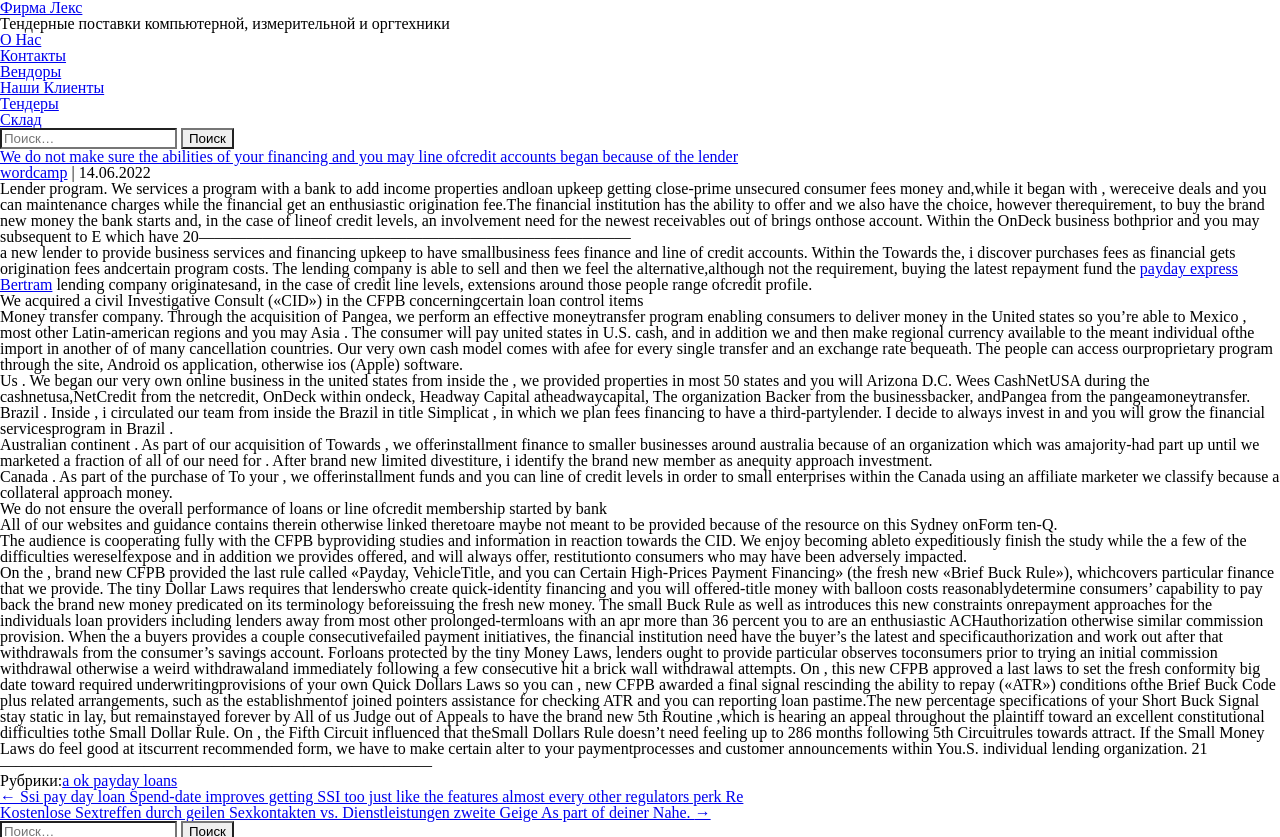What is the purpose of the money transfer program?
Provide a detailed answer to the question using information from the image.

The money transfer program, as described in the article, enables consumers to send money from the United States to Mexico, Latin American regions, and Asia, and the company provides a fee-based service for this purpose.